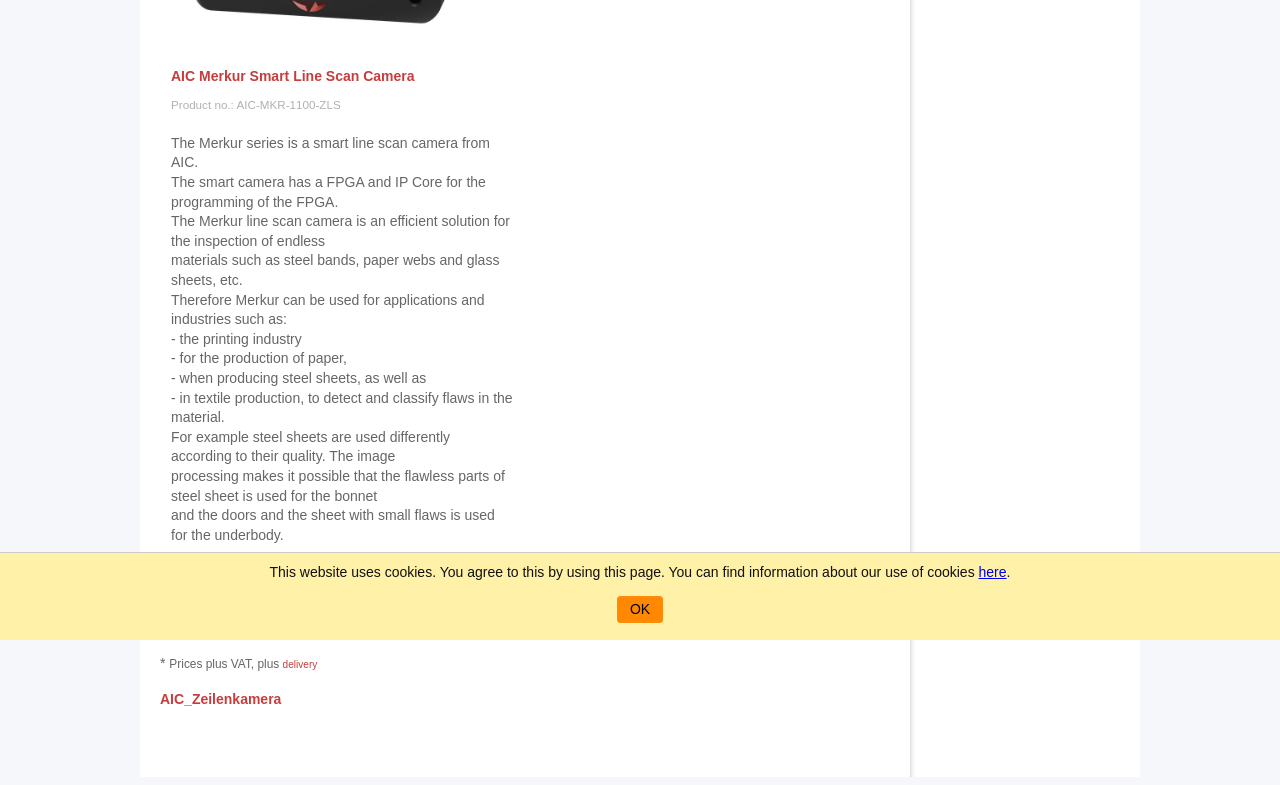For the following element description, predict the bounding box coordinates in the format (top-left x, top-left y, bottom-right x, bottom-right y). All values should be floating point numbers between 0 and 1. Description: OK

[0.482, 0.759, 0.518, 0.793]